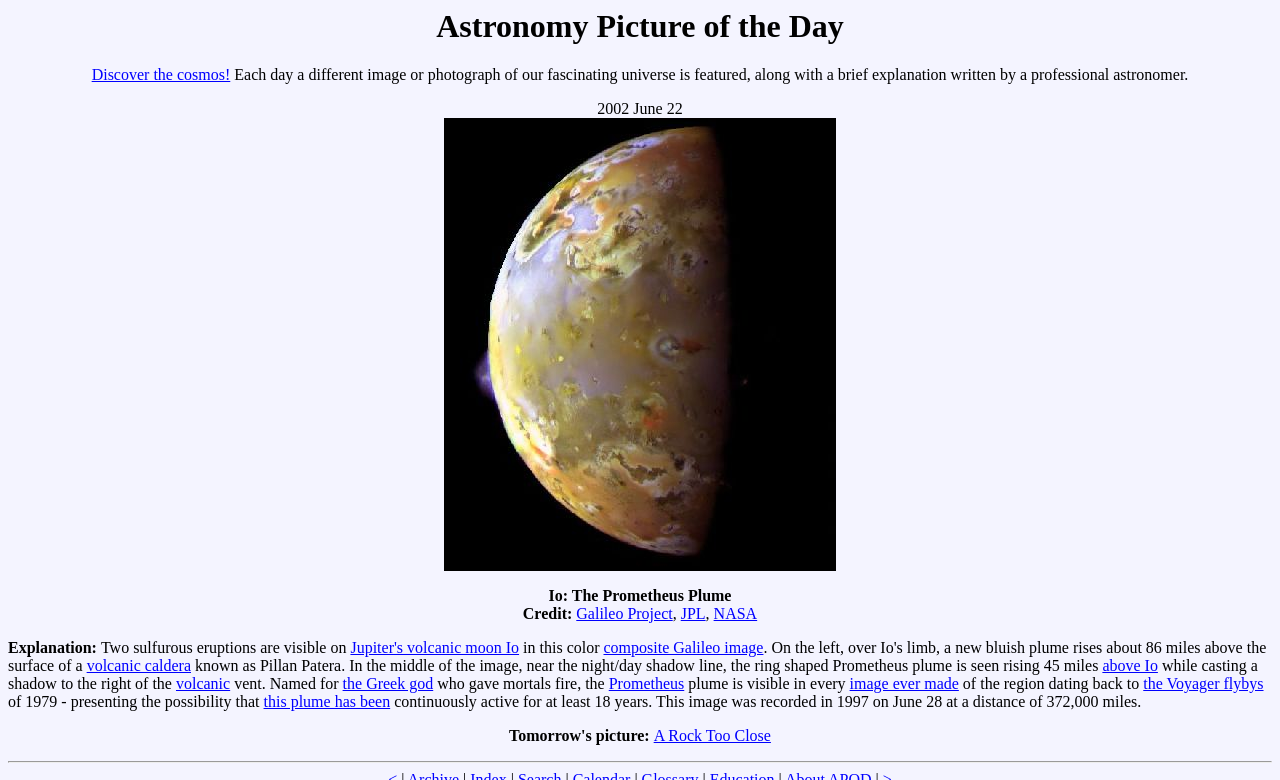Given the webpage screenshot and the description, determine the bounding box coordinates (top-left x, top-left y, bottom-right x, bottom-right y) that define the location of the UI element matching this description: Contact

None